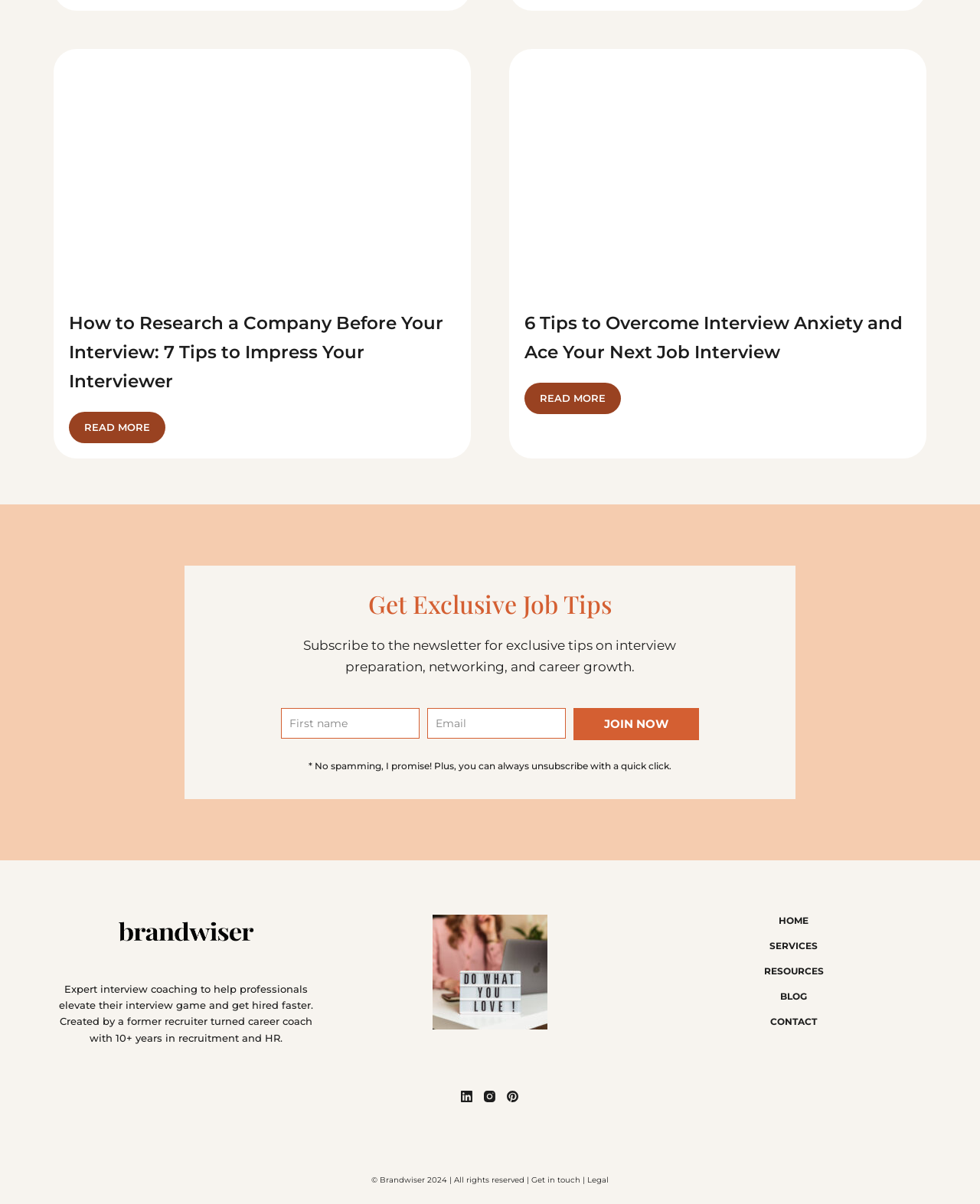Please analyze the image and provide a thorough answer to the question:
What is the name of the company?

I determined the answer by looking at the image element with the text 'Brandwiser_logo' and the StaticText element 'Expert interview coaching to help professionals elevate their interview game and get hired faster. Created by a former recruiter turned career coach with 10+ years in recruitment and HR.' which suggests that the company name is Brandwiser.